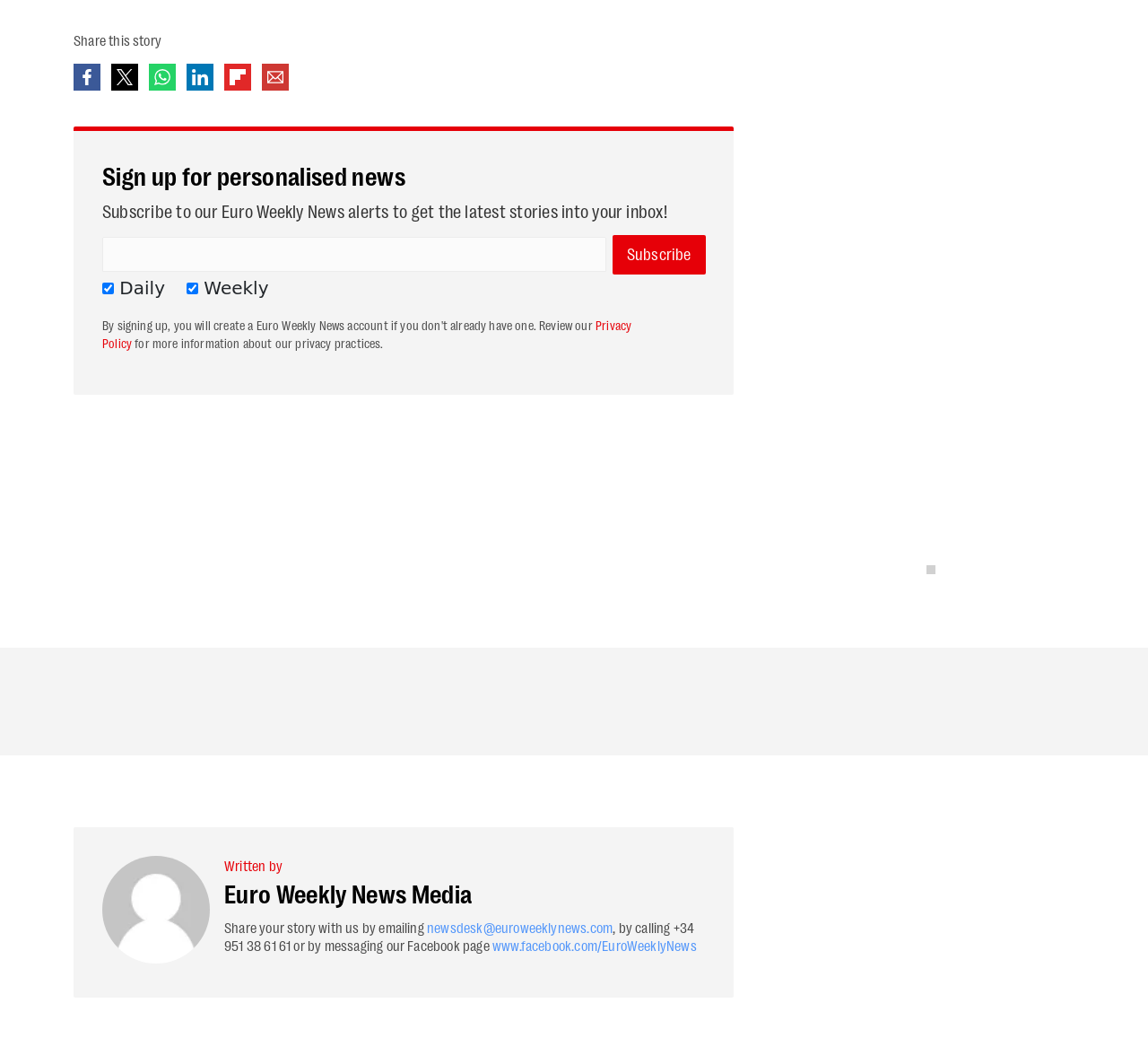Using floating point numbers between 0 and 1, provide the bounding box coordinates in the format (top-left x, top-left y, bottom-right x, bottom-right y). Locate the UI element described here: name="ne"

[0.089, 0.229, 0.528, 0.262]